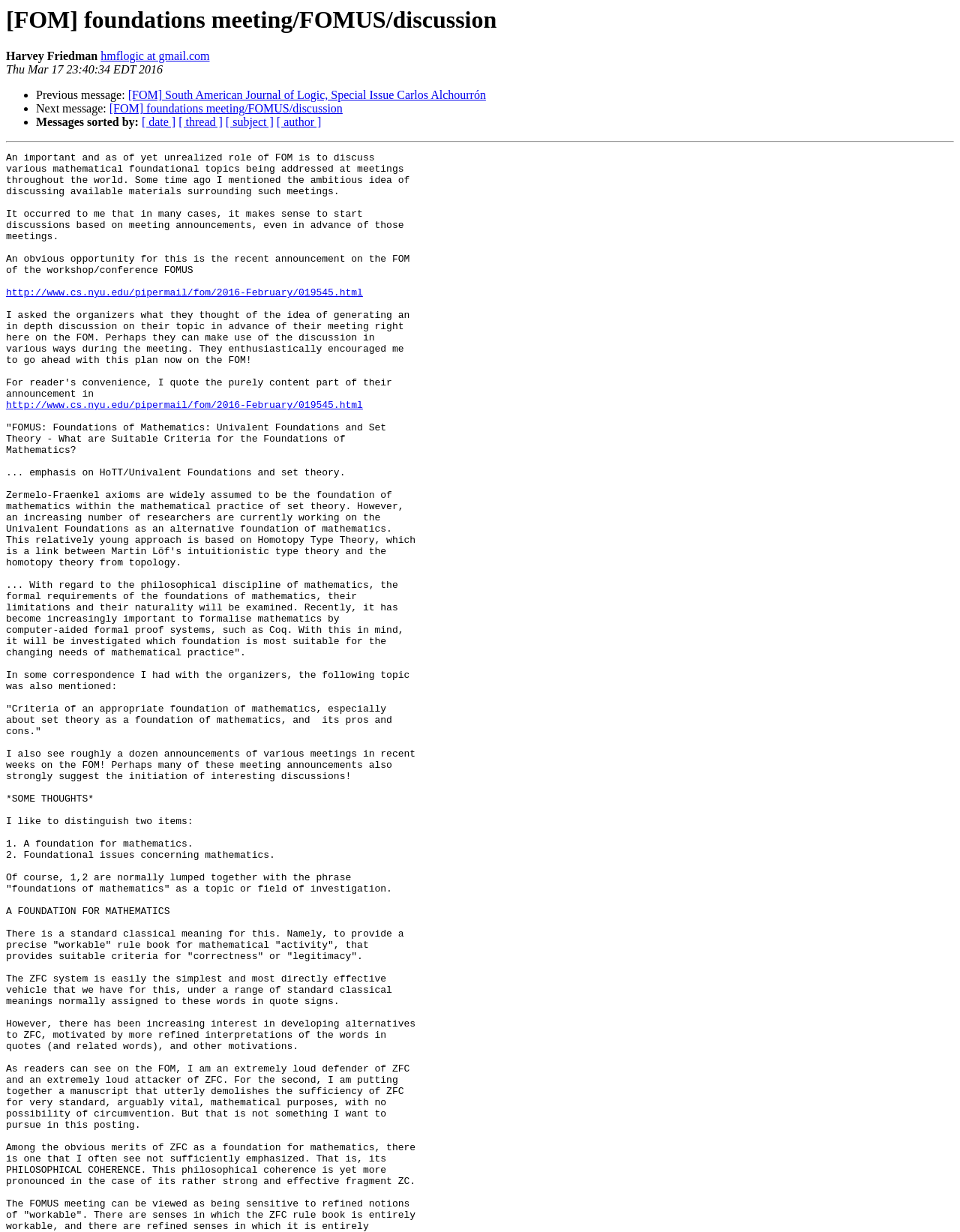Identify the bounding box coordinates for the UI element mentioned here: "http://www.cs.nyu.edu/pipermail/fom/2016-February/019545.html". Provide the coordinates as four float values between 0 and 1, i.e., [left, top, right, bottom].

[0.006, 0.325, 0.379, 0.334]